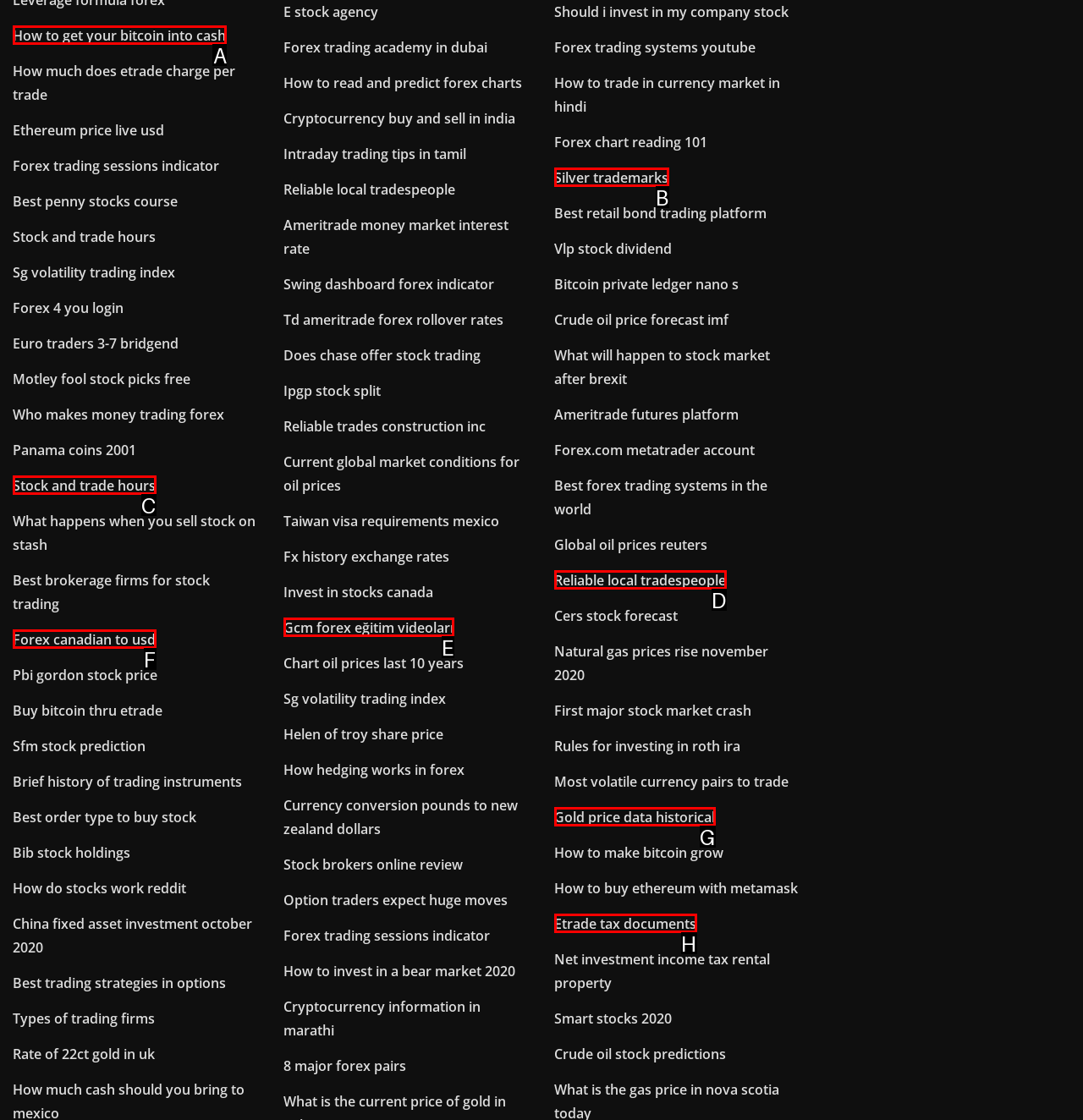To perform the task "Click on 'How to get your bitcoin into cash'", which UI element's letter should you select? Provide the letter directly.

A